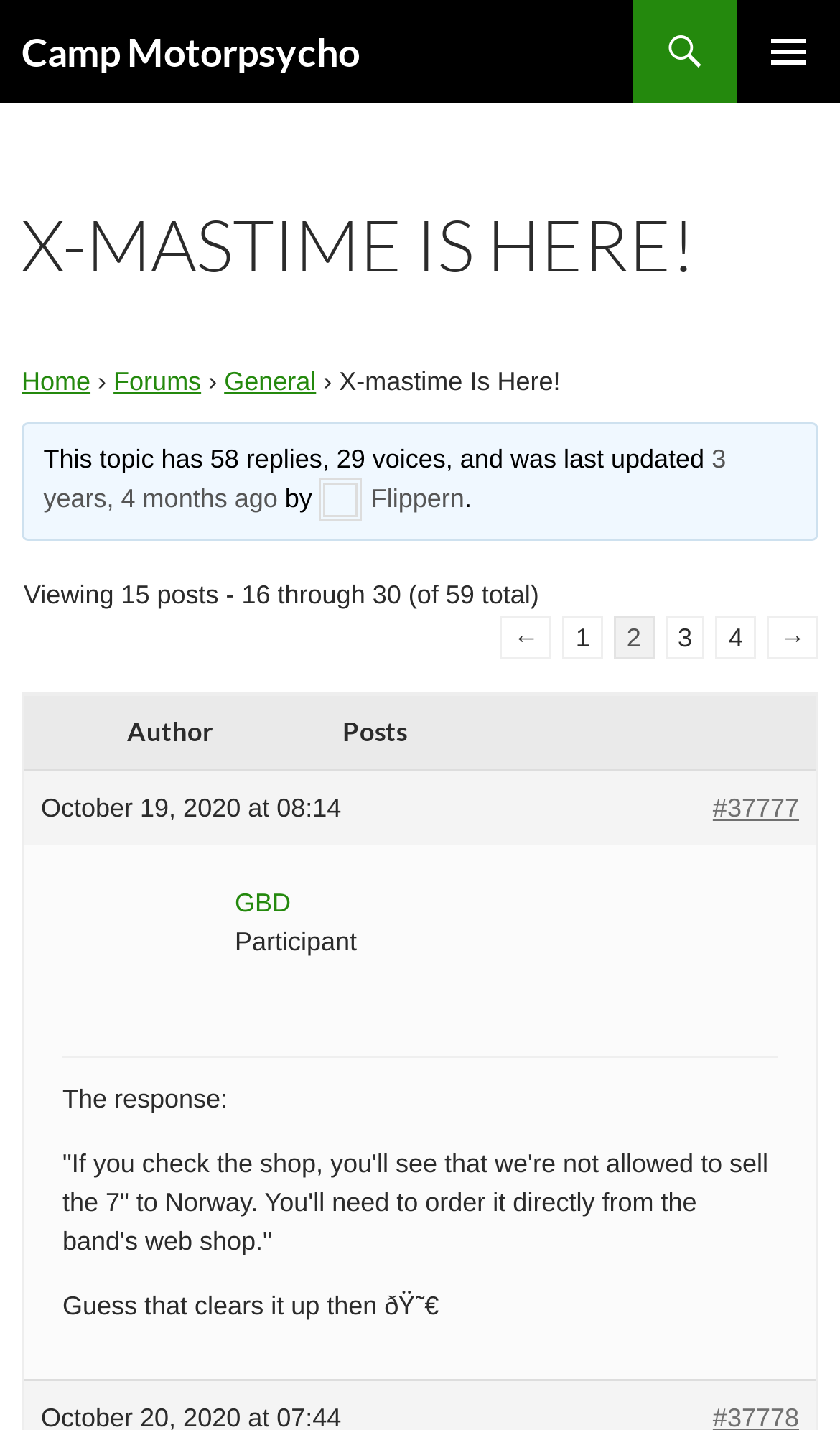Using the description "9:56 - 9:56", locate and provide the bounding box of the UI element.

None